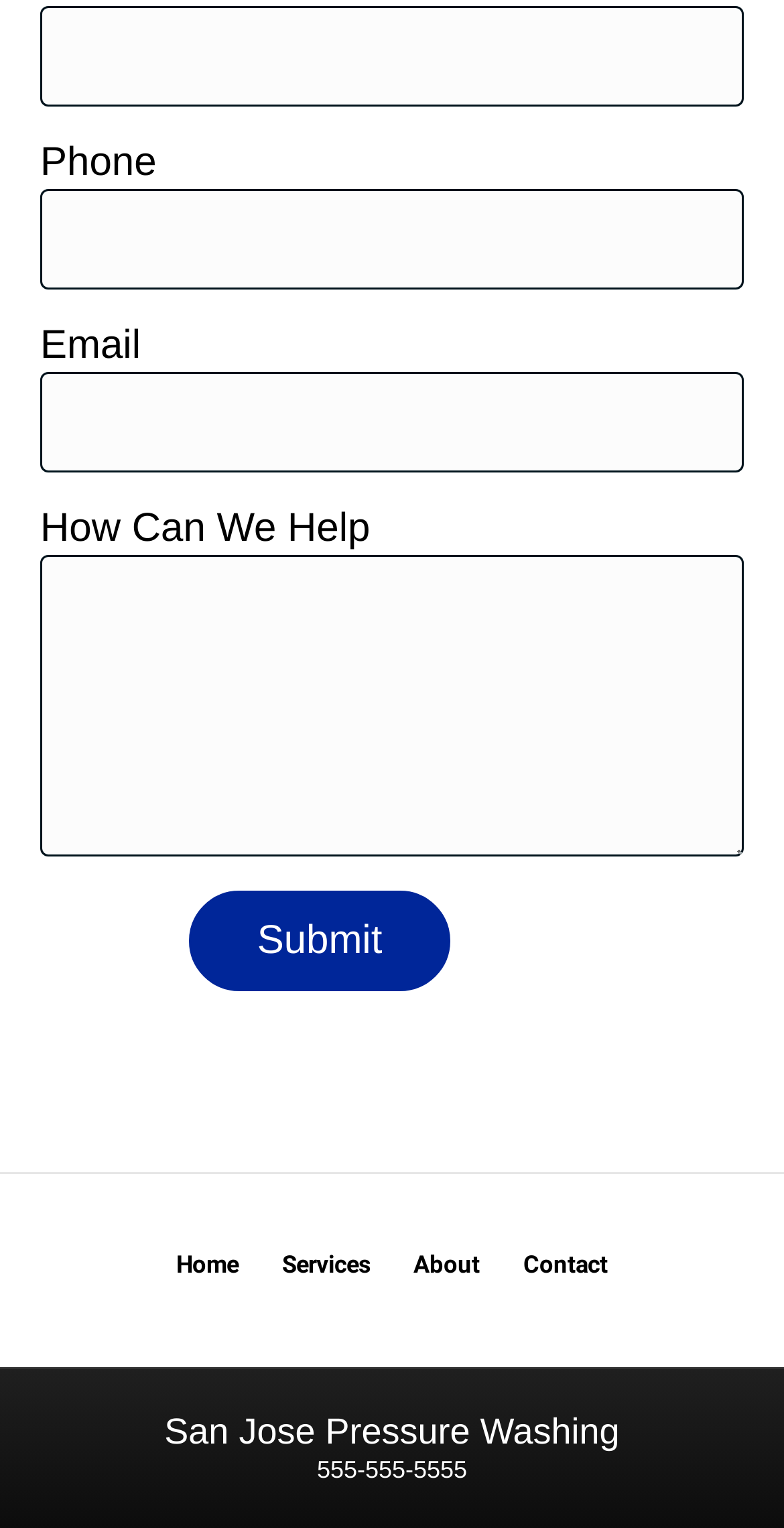Locate the bounding box coordinates of the area where you should click to accomplish the instruction: "Click on the Android link".

None